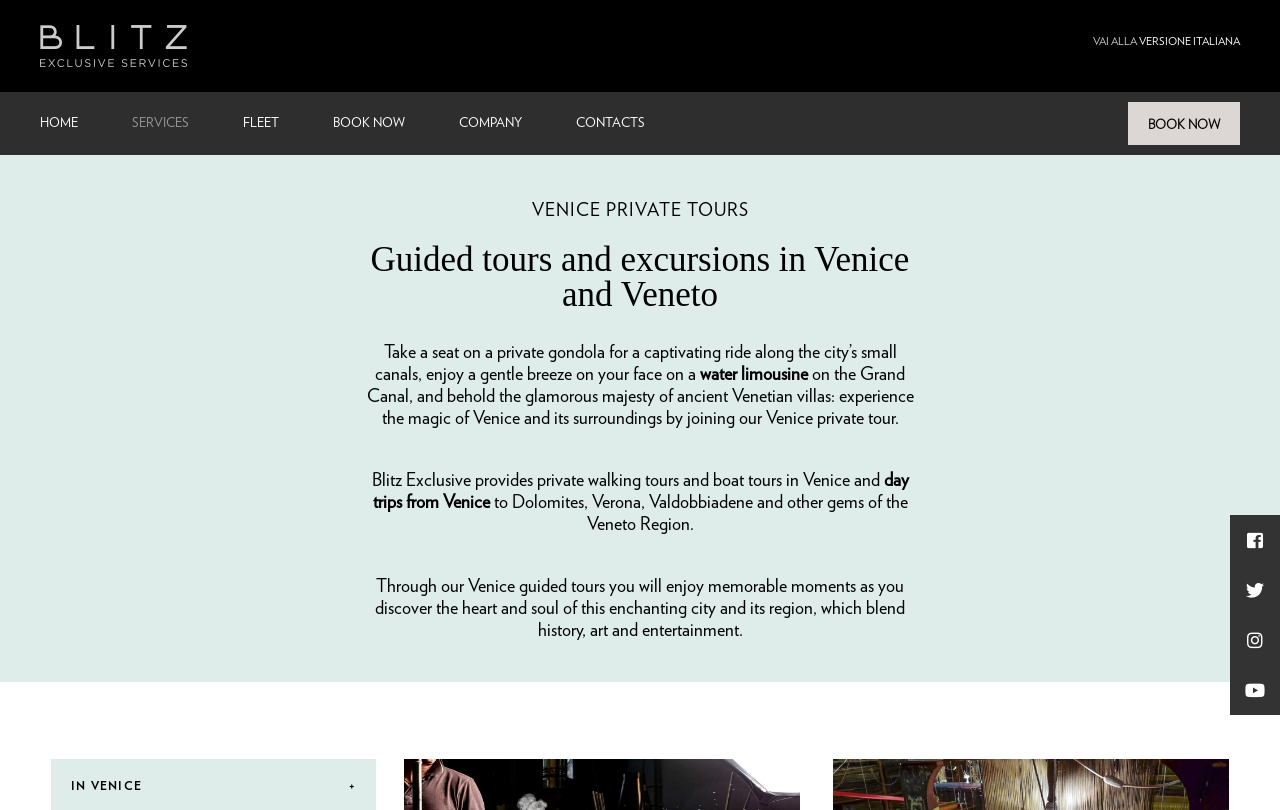Please extract and provide the main headline of the webpage.

VENICE PRIVATE TOURS